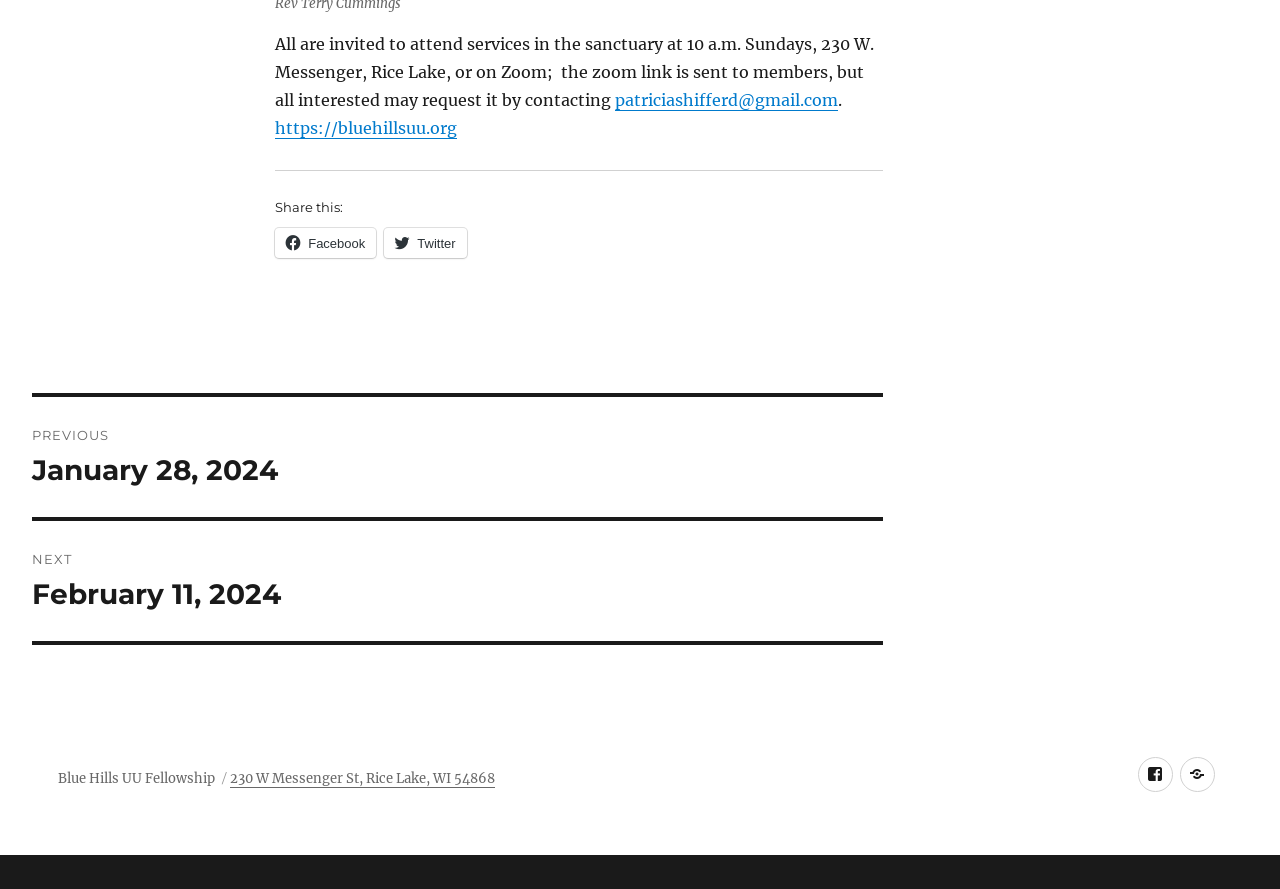Can you provide the bounding box coordinates for the element that should be clicked to implement the instruction: "Contact Patricia Shifferd via email"?

[0.481, 0.101, 0.655, 0.124]